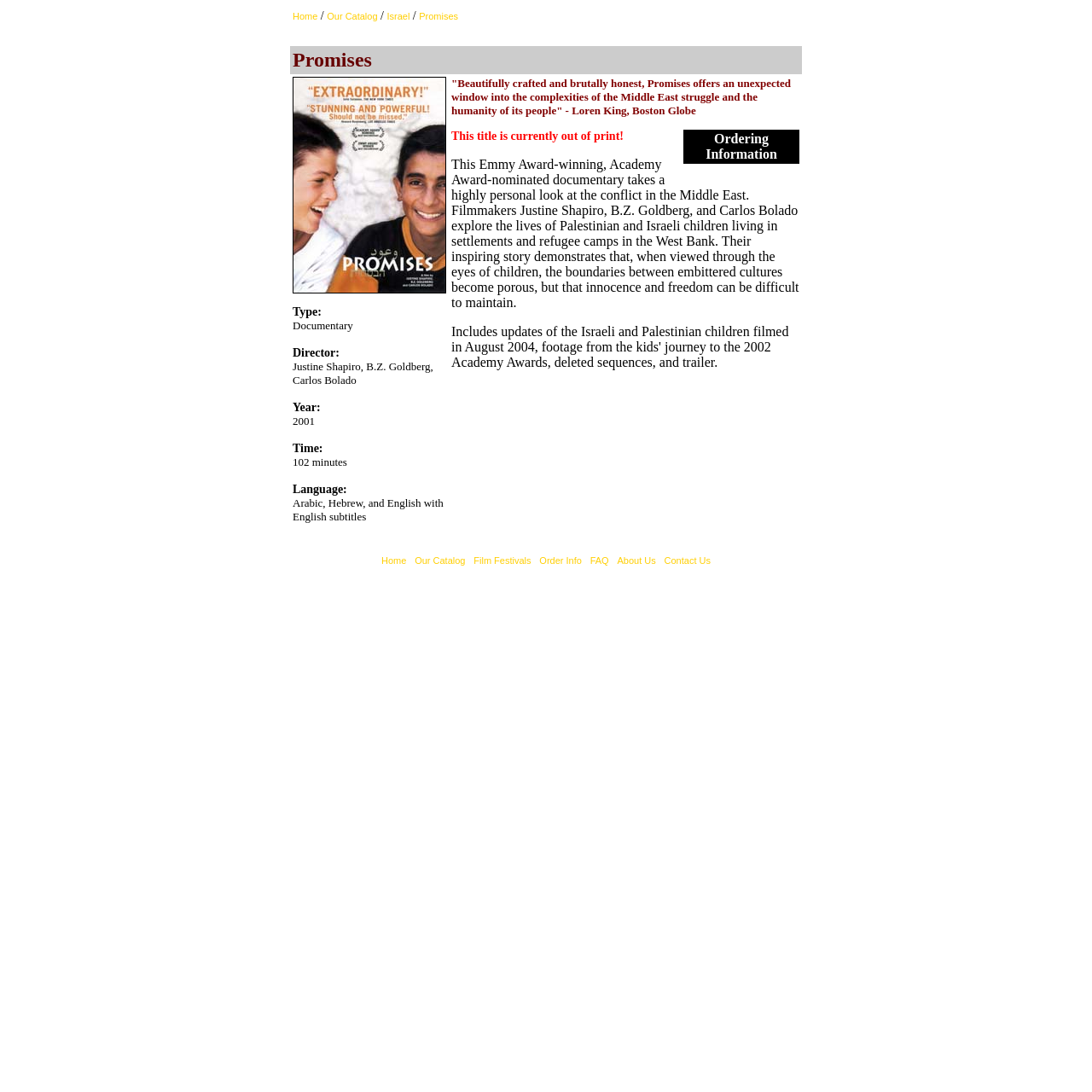What is the language of the documentary?
Please answer the question with a detailed response using the information from the screenshot.

The language of the documentary is Arabic, Hebrew, and English with English subtitles, which is mentioned in the main content area under the 'Language:' label.